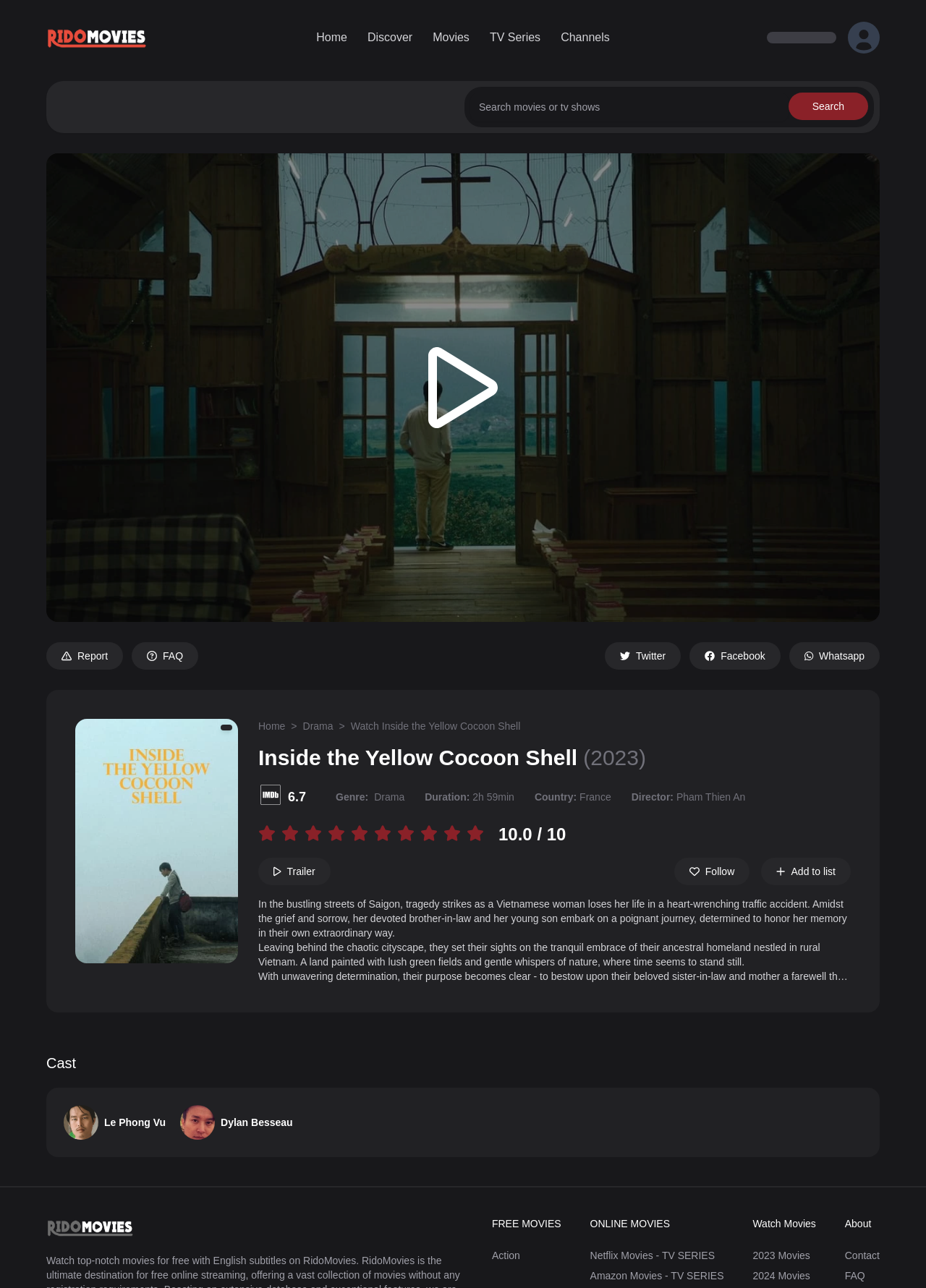Find the bounding box of the UI element described as follows: "listed.".

None